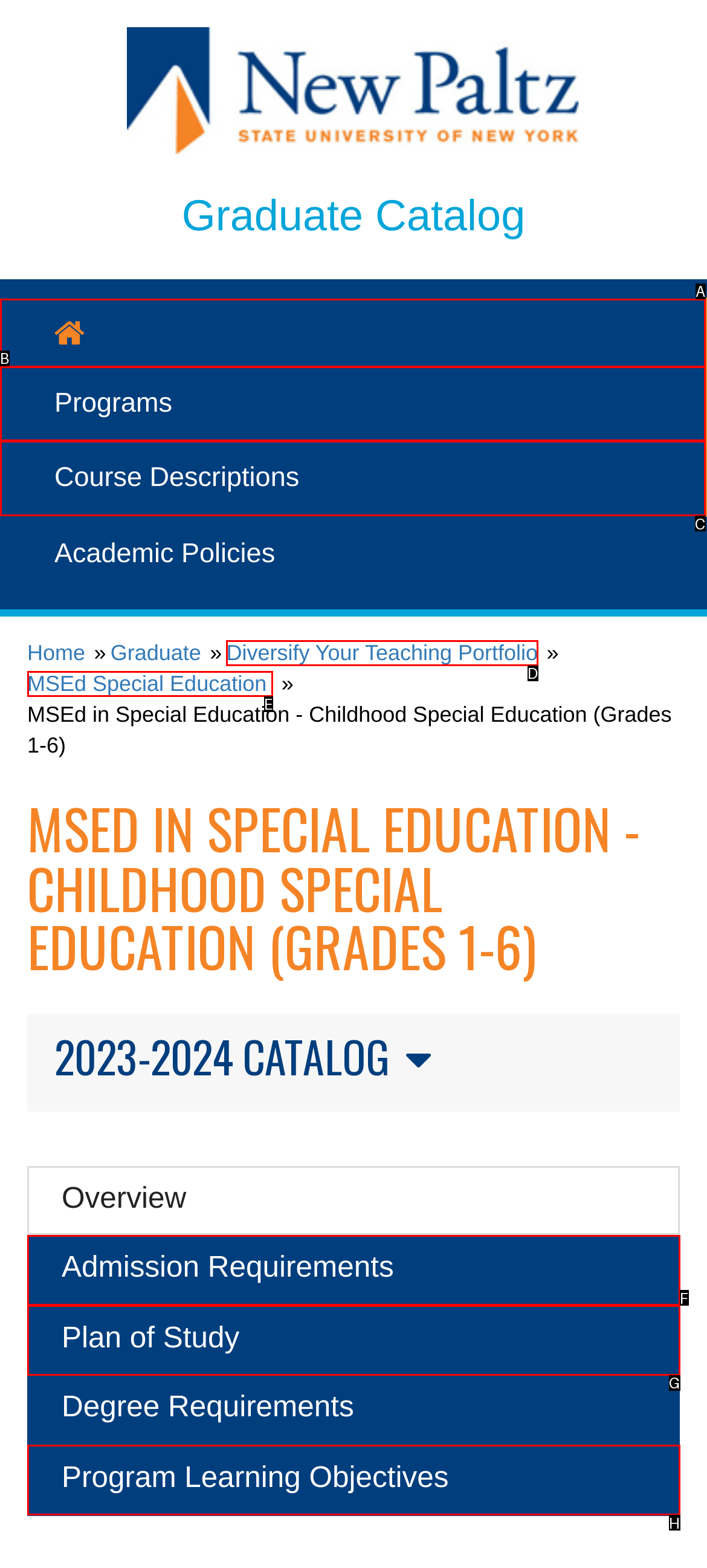Identify the letter of the UI element that fits the description: Program Learning Objectives
Respond with the letter of the option directly.

H